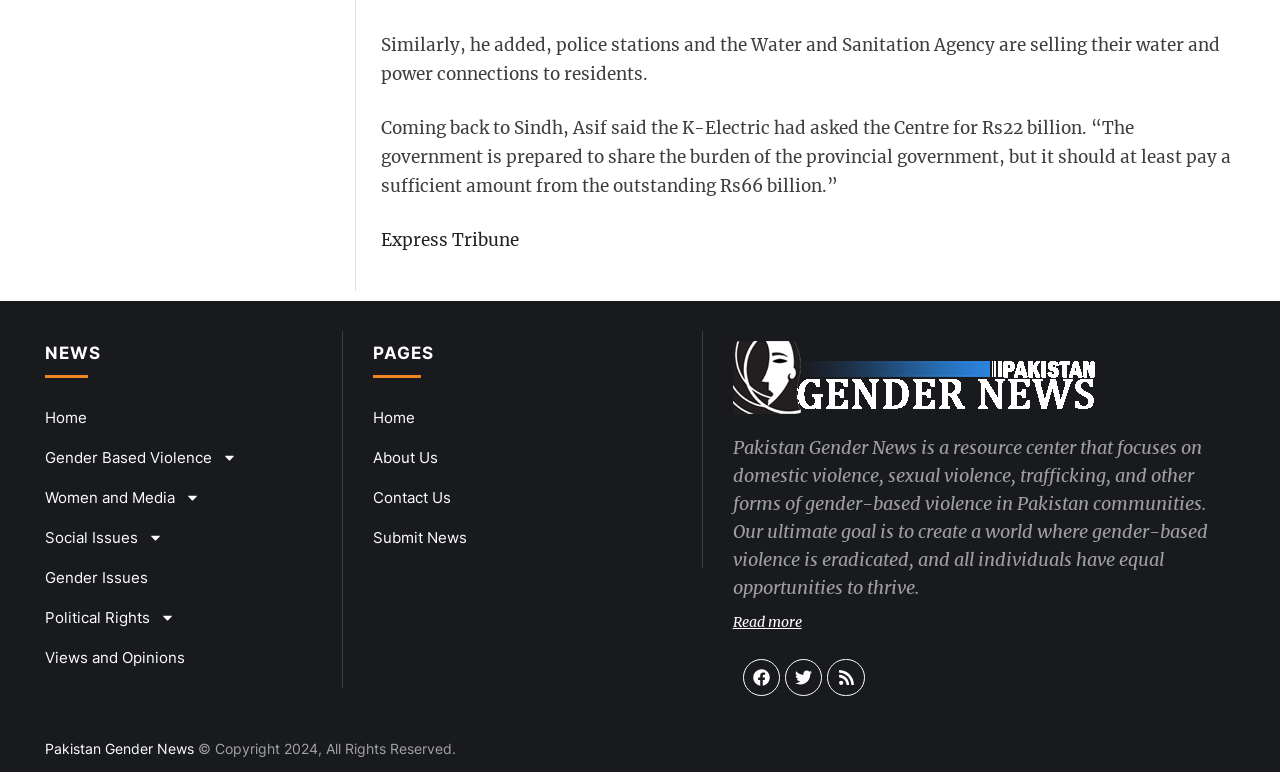Answer the following query concisely with a single word or phrase:
What is the name of the resource center?

Pakistan Gender News